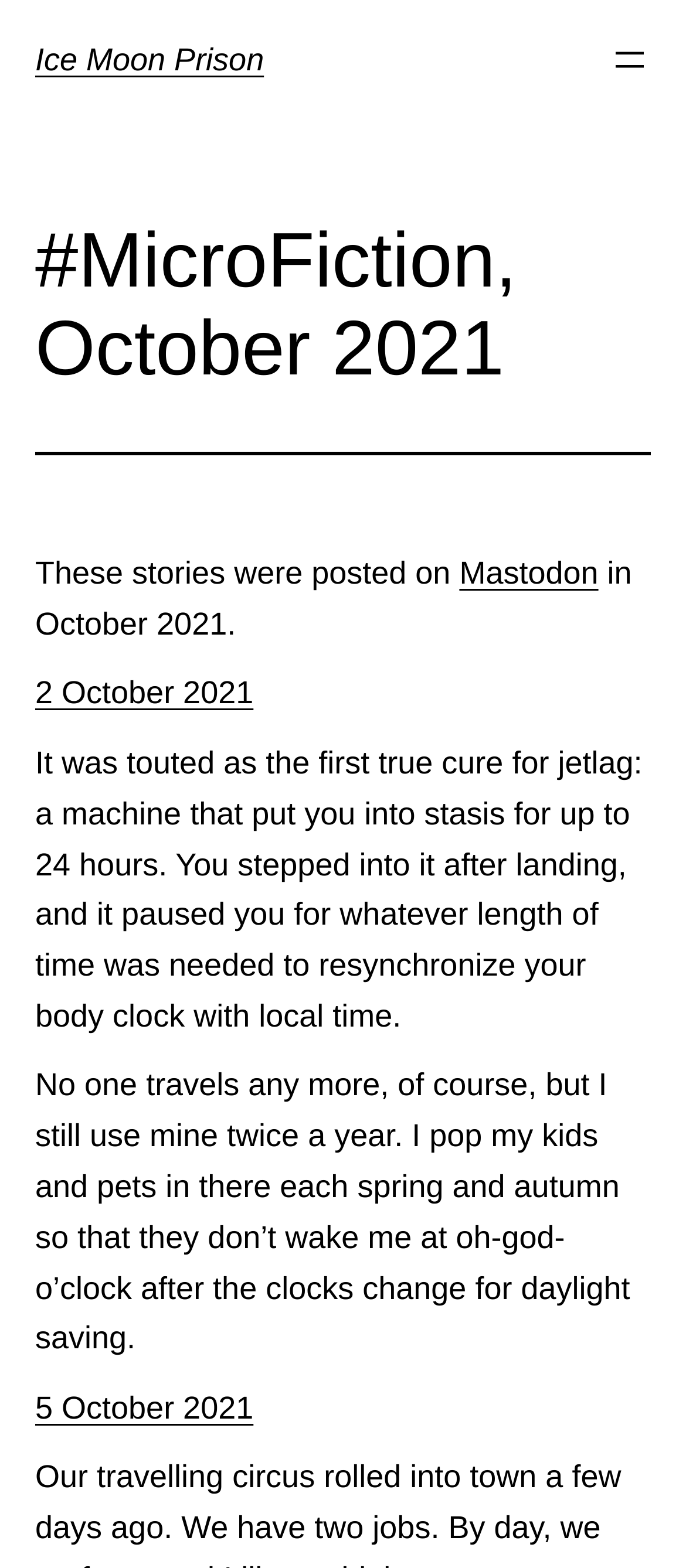Identify the bounding box of the UI element that matches this description: "Mastodon".

[0.67, 0.354, 0.872, 0.377]